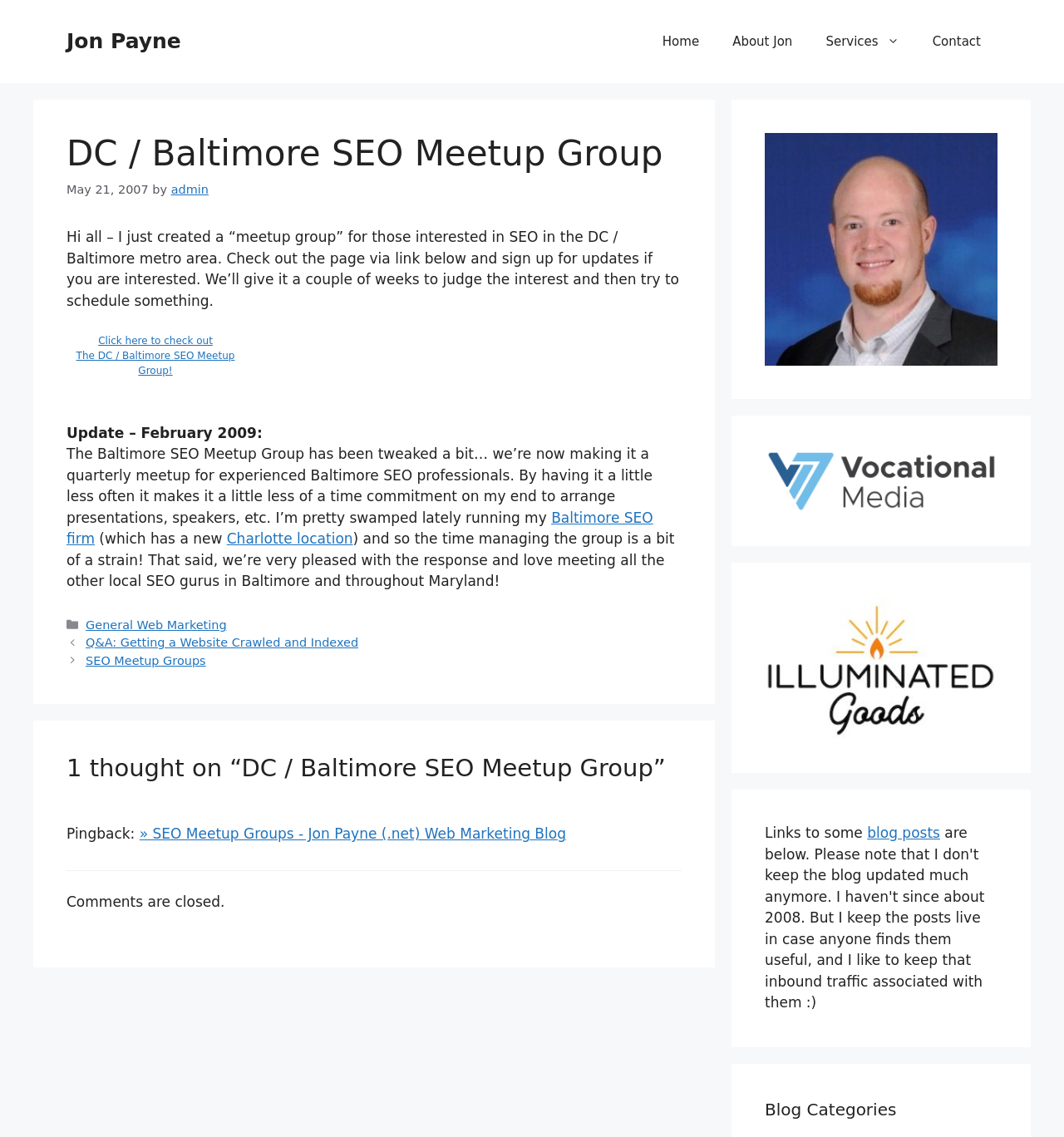Find the coordinates for the bounding box of the element with this description: "Charlotte location".

[0.213, 0.467, 0.332, 0.481]